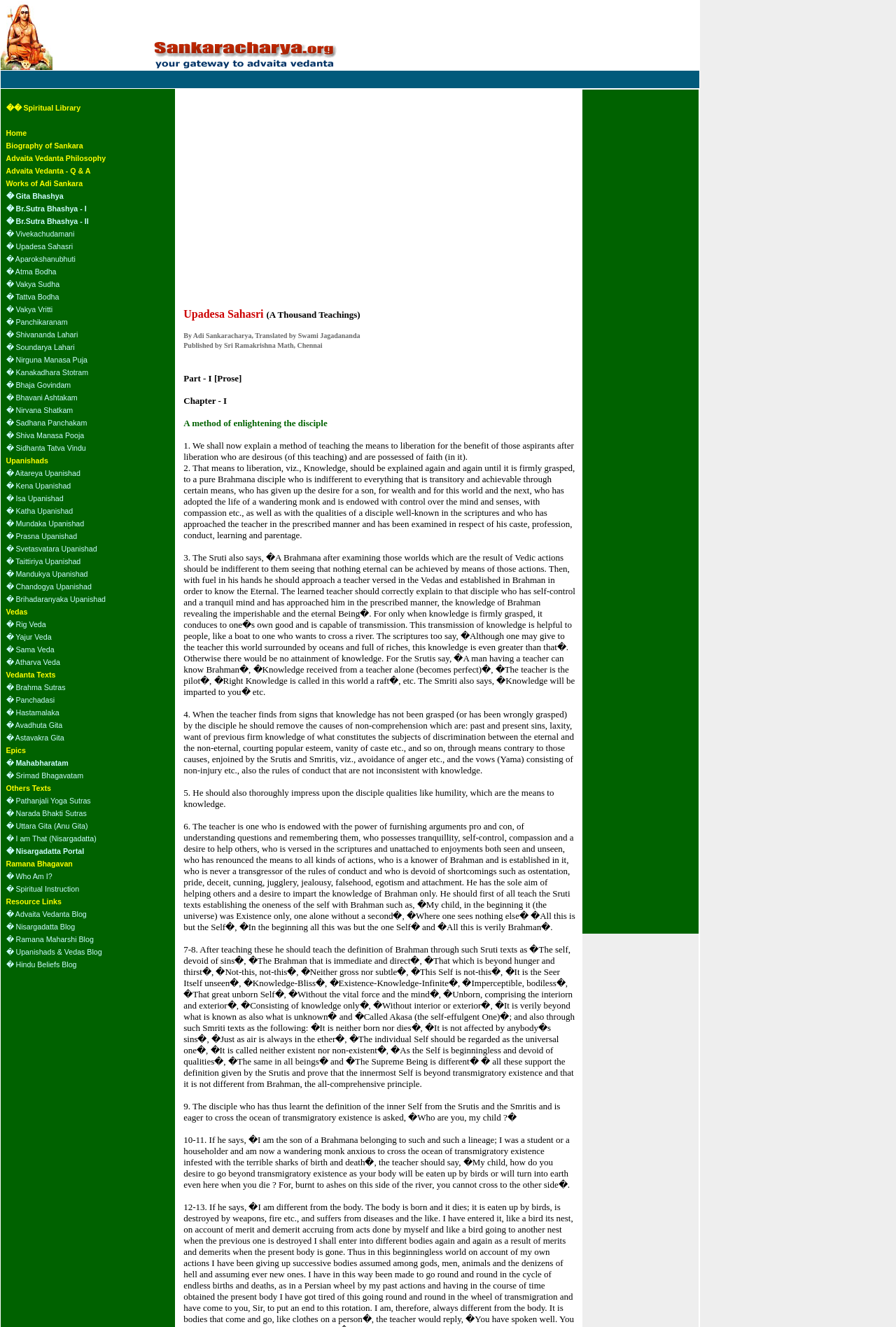Give a short answer to this question using one word or a phrase:
What is the name of the philosopher featured on this webpage?

Sankaracharya